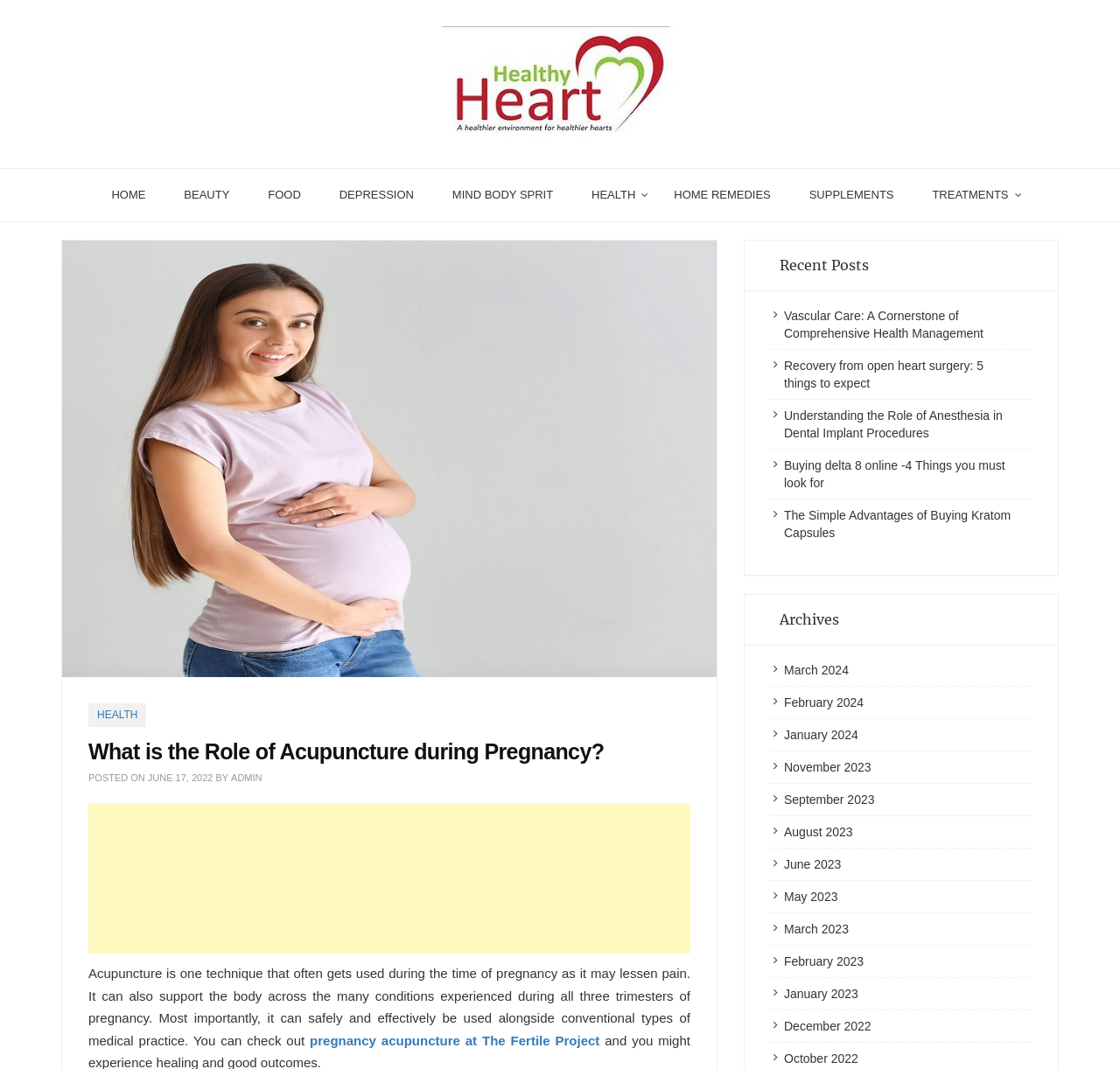Specify the bounding box coordinates of the area to click in order to follow the given instruction: "Click on the 'Acupuncture during Pregnancy' link."

[0.044, 0.422, 0.652, 0.435]